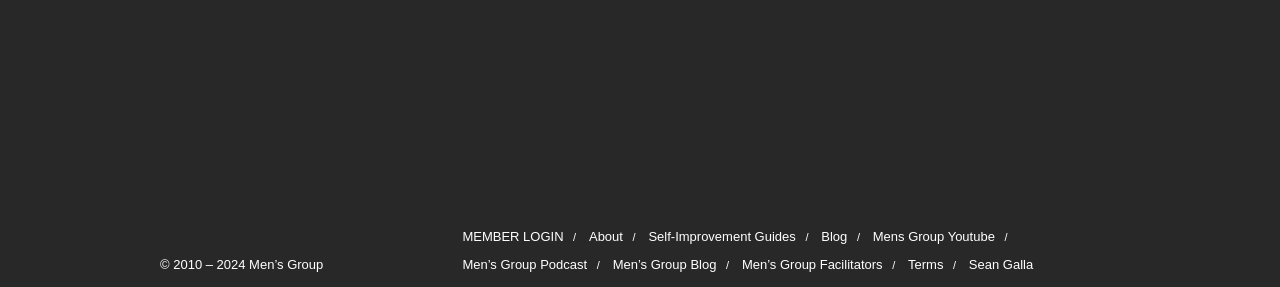Determine the bounding box coordinates of the clickable element to achieve the following action: 'listen to the podcast'. Provide the coordinates as four float values between 0 and 1, formatted as [left, top, right, bottom].

[0.361, 0.895, 0.459, 0.948]